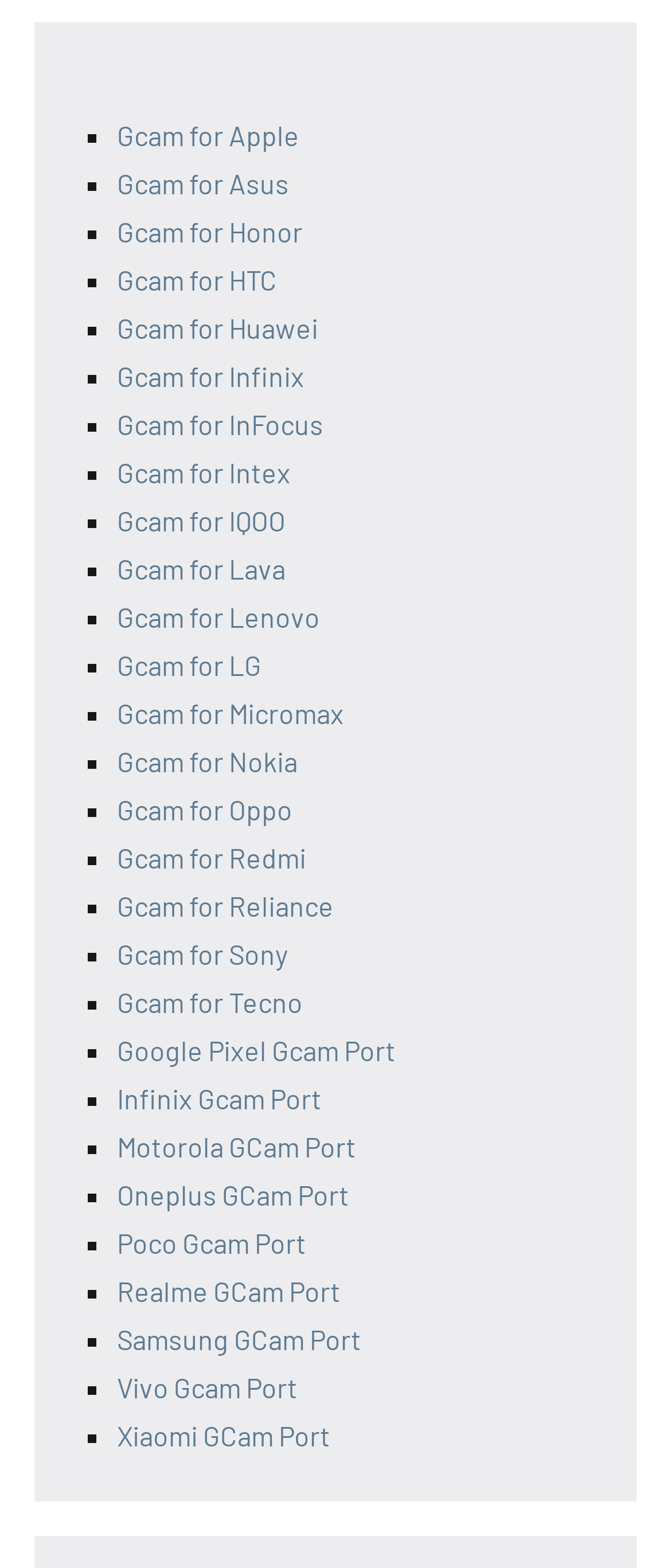Please identify the bounding box coordinates of the region to click in order to complete the given instruction: "Enter your email". The coordinates should be four float numbers between 0 and 1, i.e., [left, top, right, bottom].

None